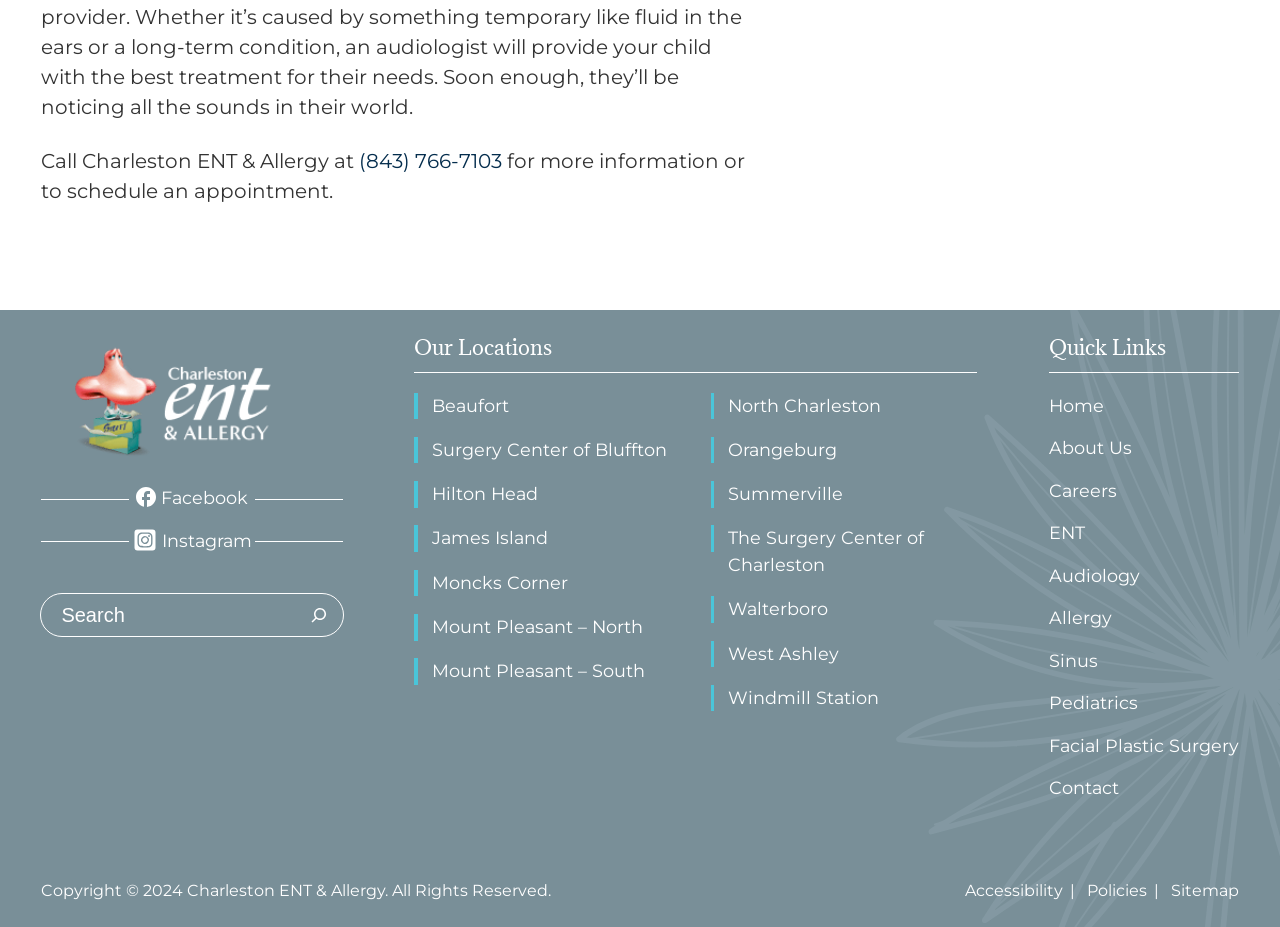Please find the bounding box coordinates of the clickable region needed to complete the following instruction: "Search for something". The bounding box coordinates must consist of four float numbers between 0 and 1, i.e., [left, top, right, bottom].

[0.032, 0.641, 0.268, 0.686]